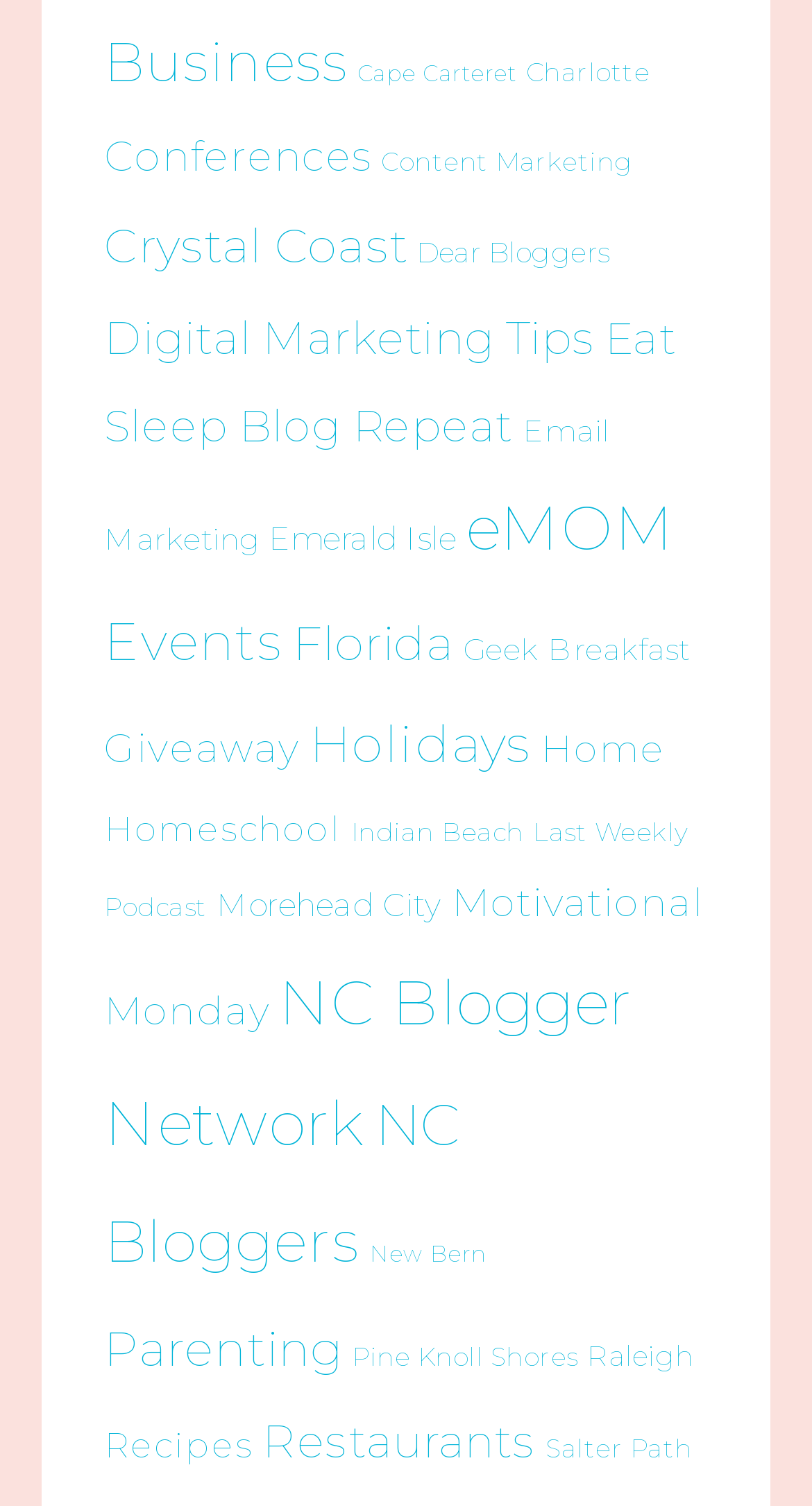What is the location with the most items?
Kindly offer a comprehensive and detailed response to the question.

By examining the links on the webpage, I found that 'Crystal Coast' has the most items among the locations, with 40 items listed.